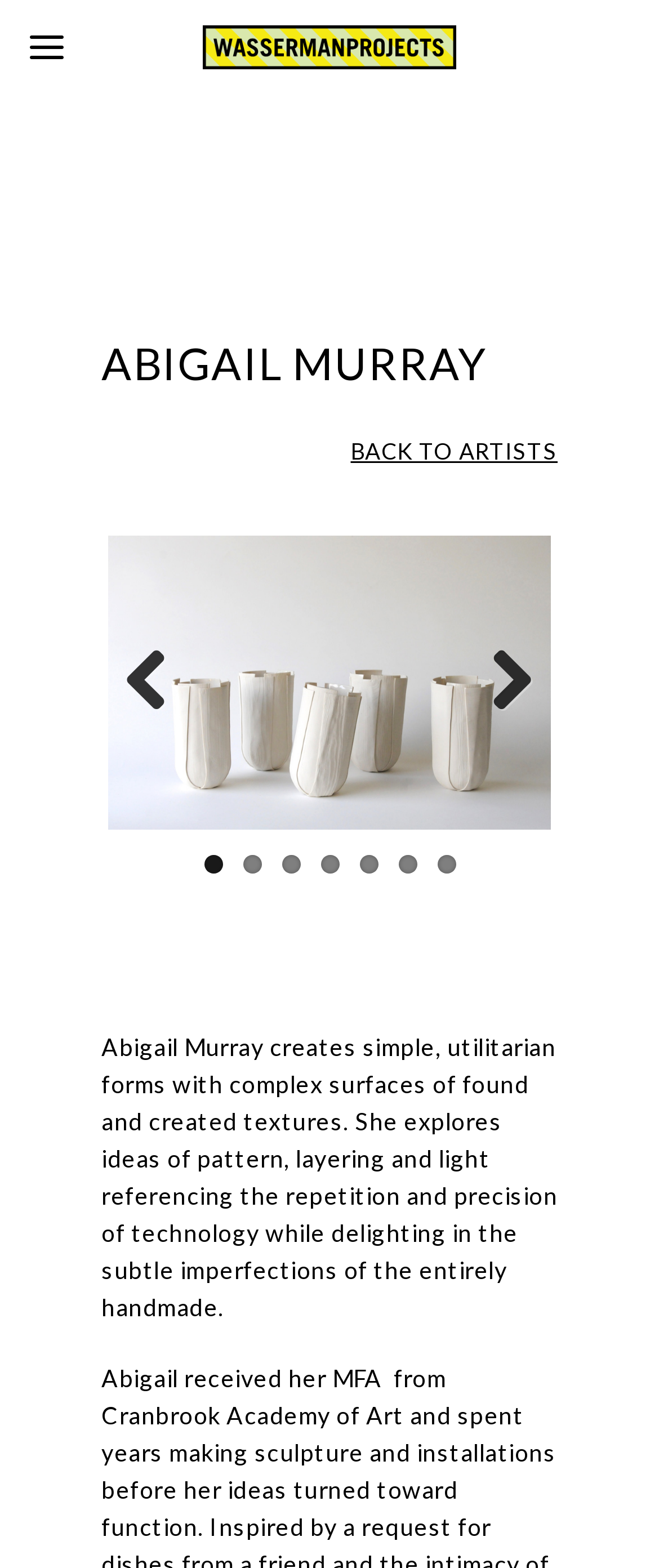Please identify the bounding box coordinates of the area that needs to be clicked to fulfill the following instruction: "go back to artists."

[0.532, 0.28, 0.846, 0.297]